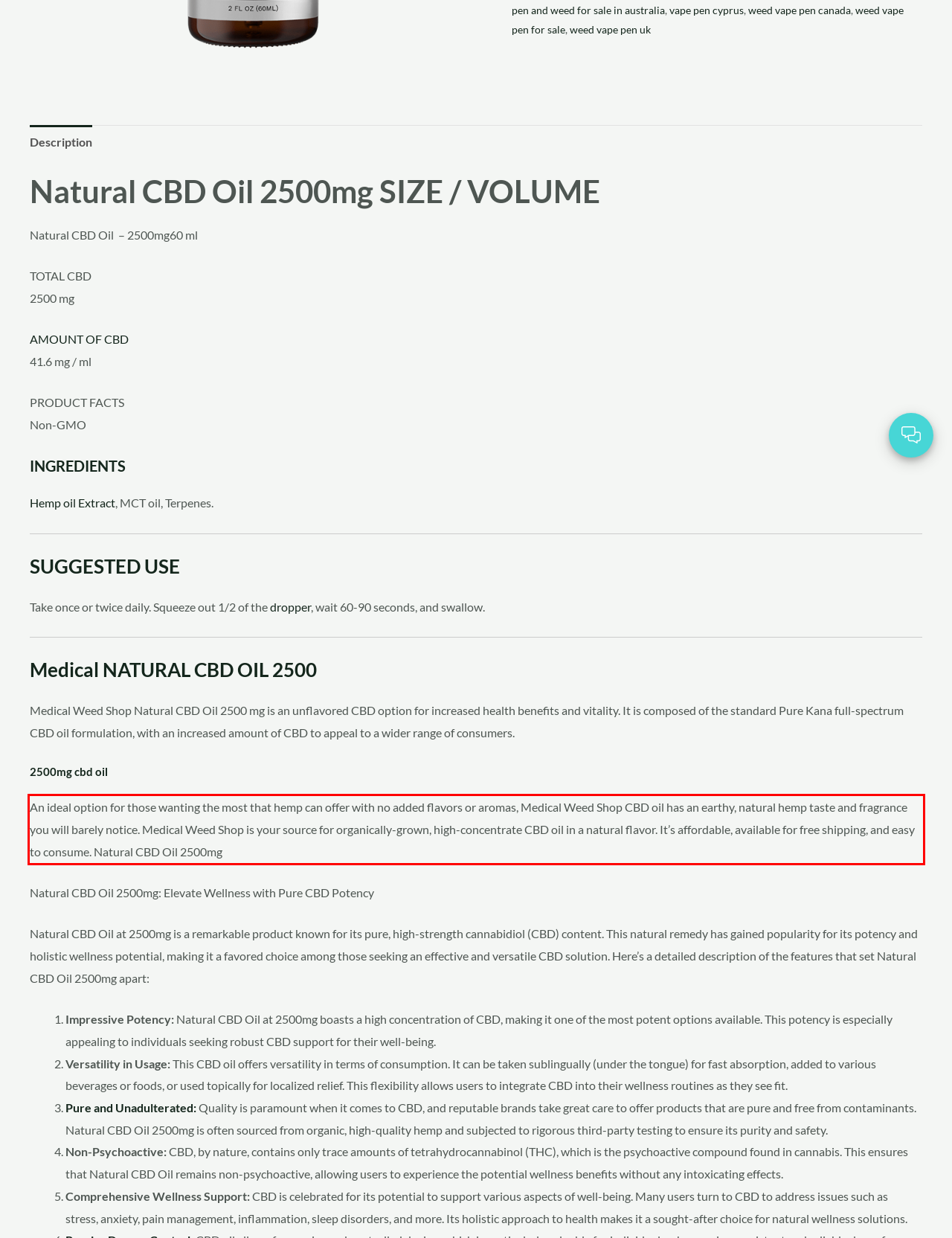Examine the webpage screenshot and use OCR to recognize and output the text within the red bounding box.

An ideal option for those wanting the most that hemp can offer with no added flavors or aromas, Medical Weed Shop CBD oil has an earthy, natural hemp taste and fragrance you will barely notice. Medical Weed Shop is your source for organically-grown, high-concentrate CBD oil in a natural flavor. It’s affordable, available for free shipping, and easy to consume. Natural CBD Oil 2500mg